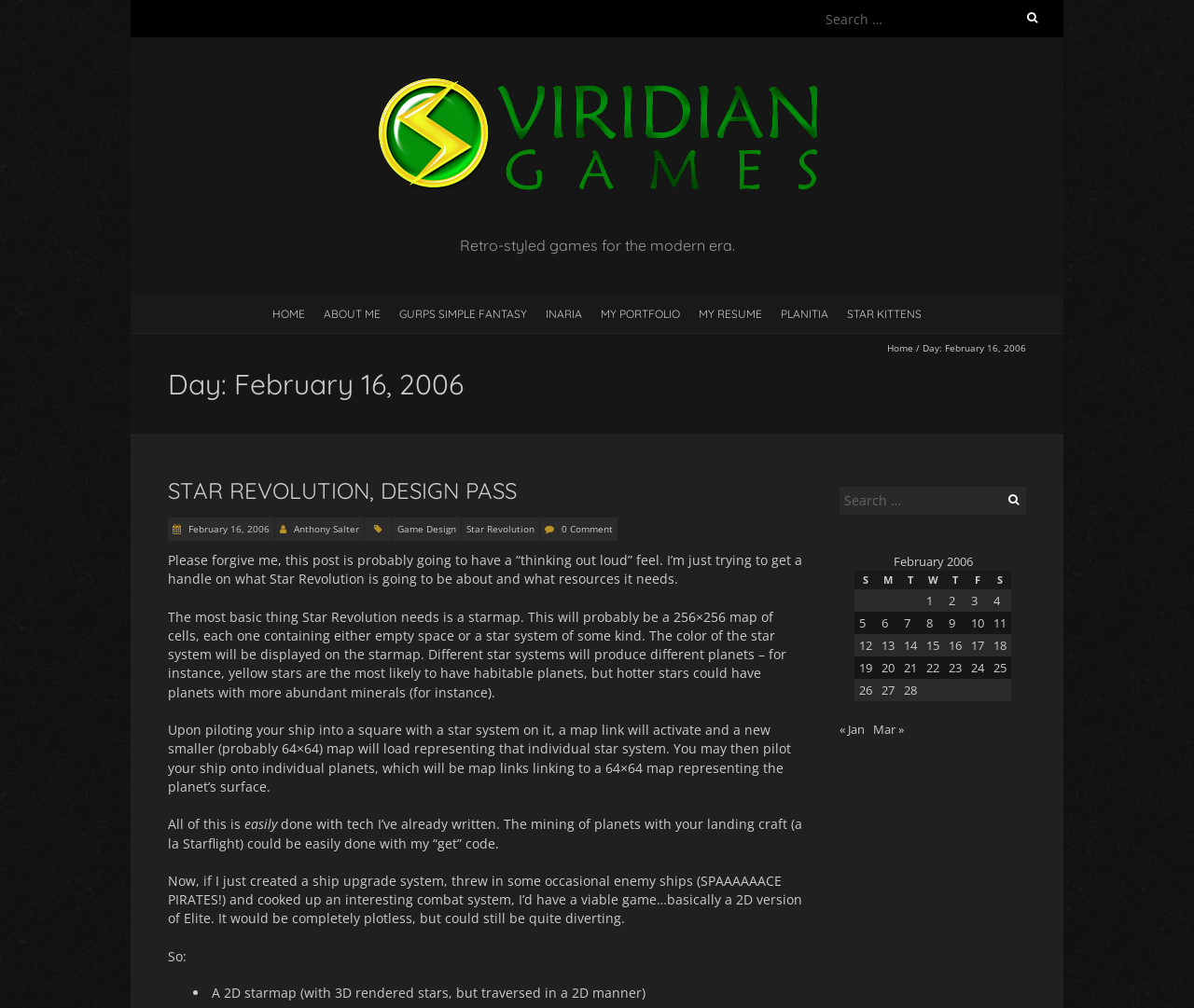Answer the question using only a single word or phrase: 
How many links are there in the navigation menu?

7